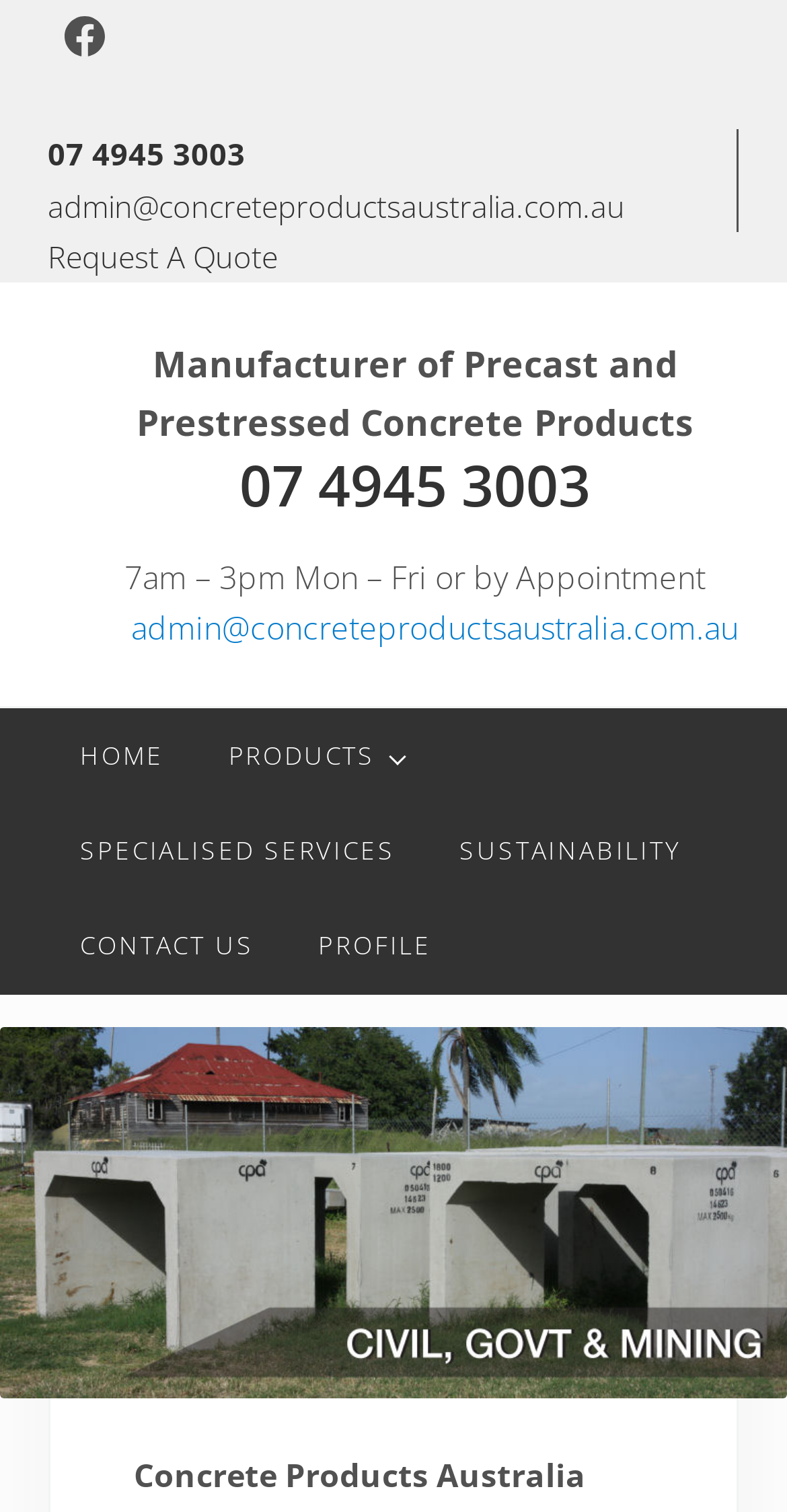Please identify the bounding box coordinates of the area that needs to be clicked to fulfill the following instruction: "Request a quote."

[0.061, 0.156, 0.353, 0.183]